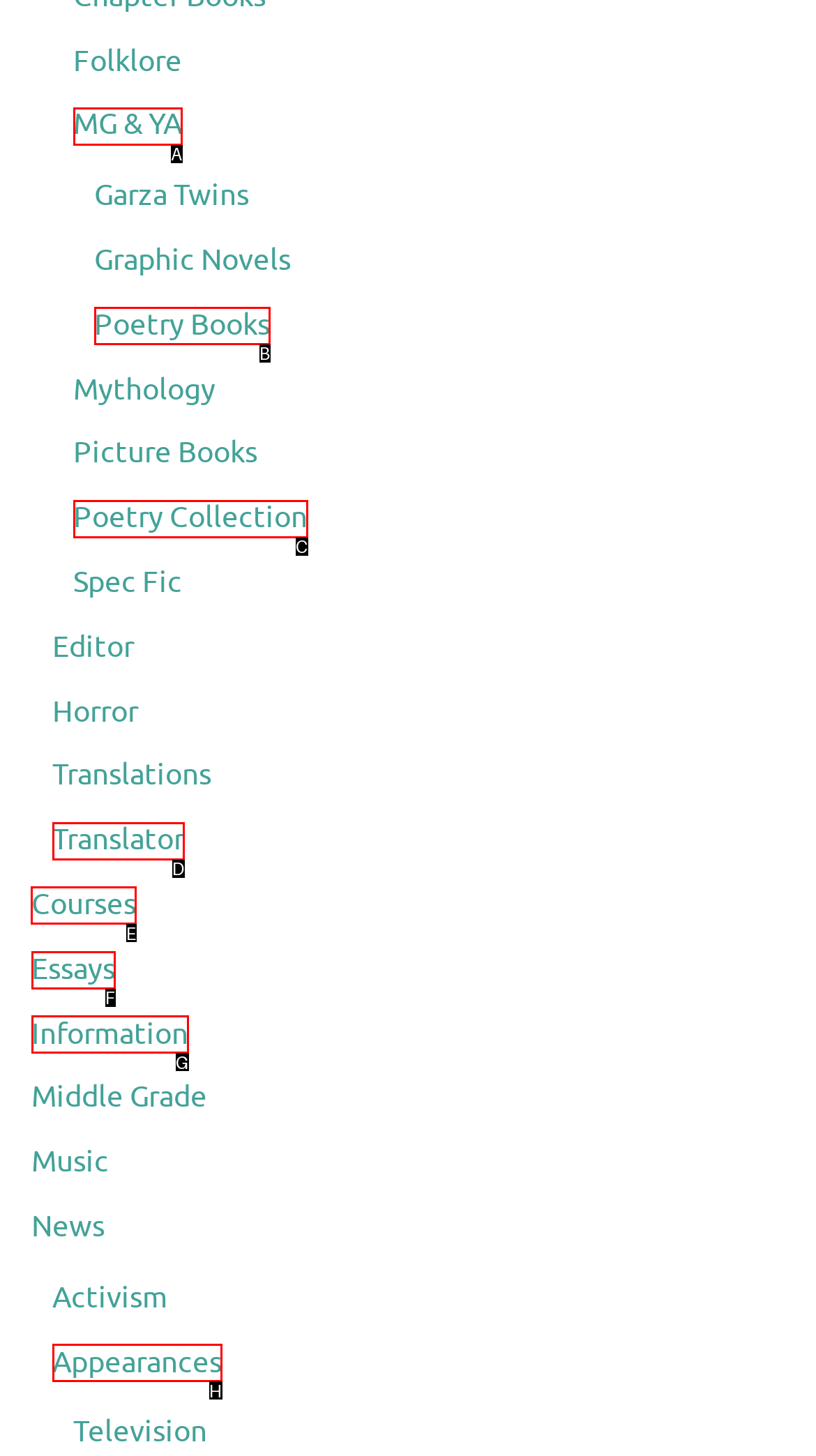What option should I click on to execute the task: Learn about Courses? Give the letter from the available choices.

E